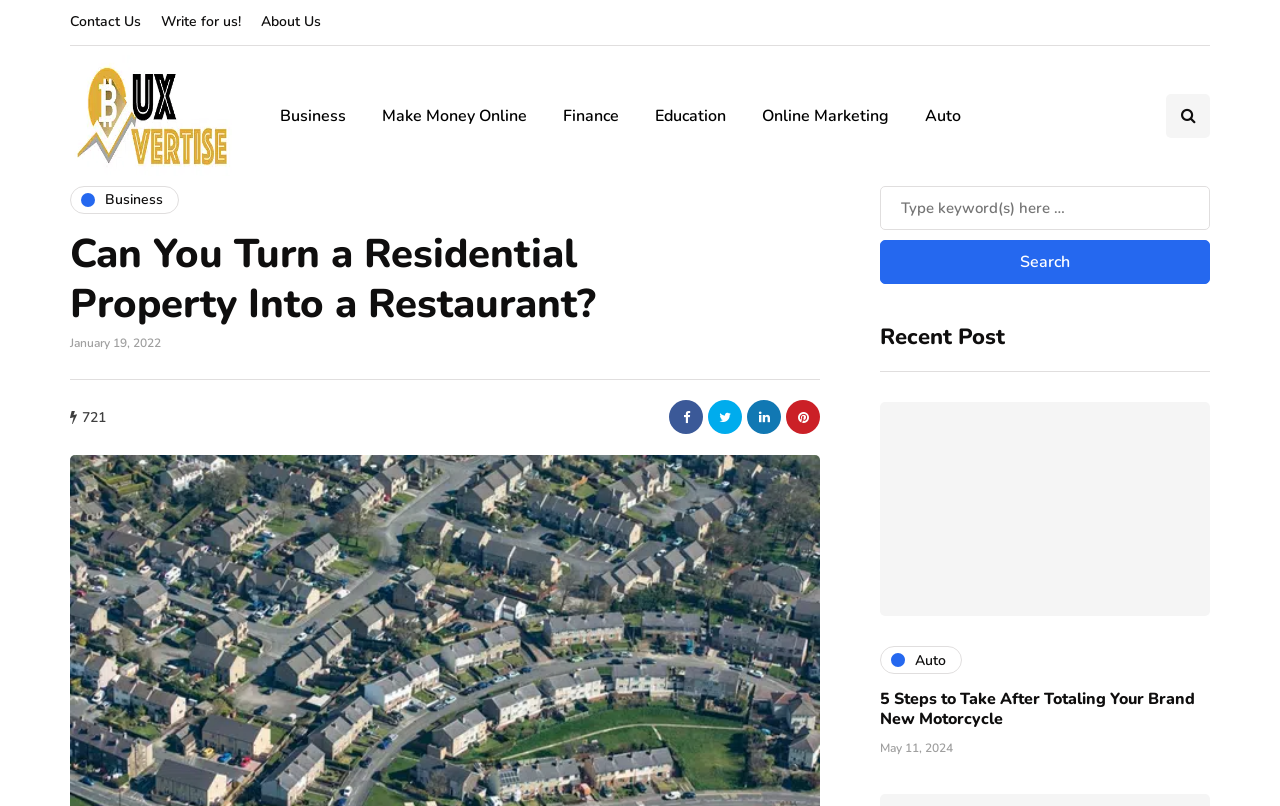How many categories are listed in the top menu?
Give a detailed and exhaustive answer to the question.

I counted the number of links in the top menu, which are 'Business', 'Make Money Online', 'Finance', 'Education', 'Online Marketing', 'Auto', and 'Contact Us', 'Write for us!', and 'About Us'. Excluding the last three, which are not categories, I got 7 categories.